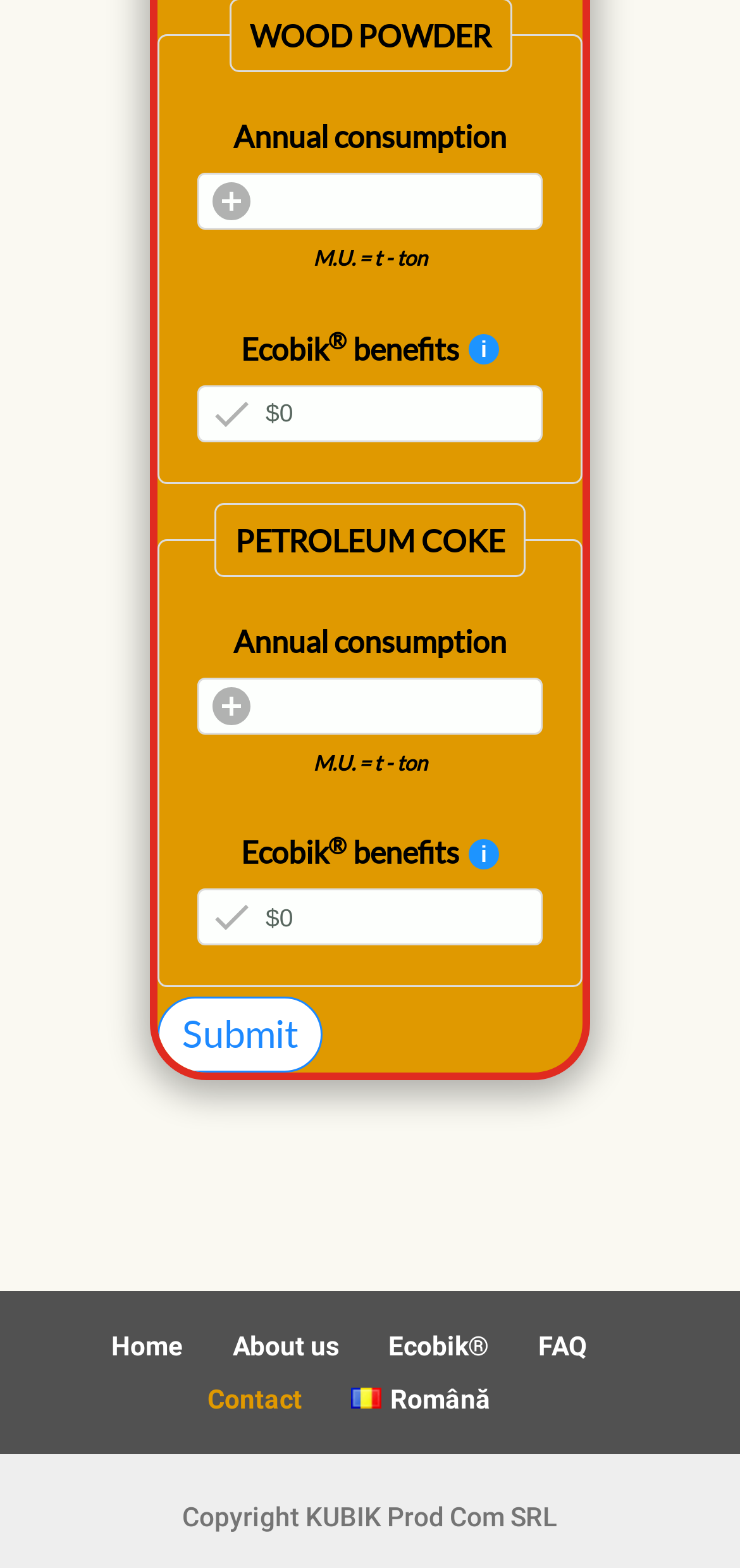Look at the image and answer the question in detail:
What is the value of Ecobik benefits?

The value of Ecobik benefits is '$0', which is indicated by the StaticText '$0' inside the textbox for Ecobik benefits.